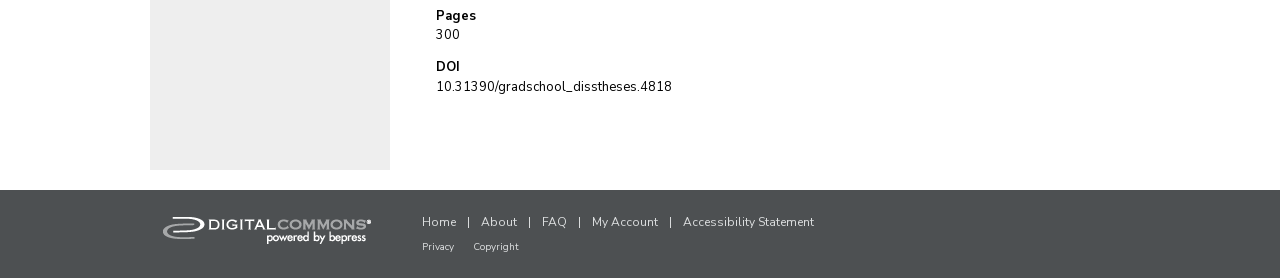Could you please study the image and provide a detailed answer to the question:
How many menu items are there?

The answer can be found by counting the number of link elements in the menu bar located at the bottom of the page, which are 'Home', 'About', 'FAQ', 'My Account', 'Accessibility Statement', 'Privacy', and 'Copyright'.